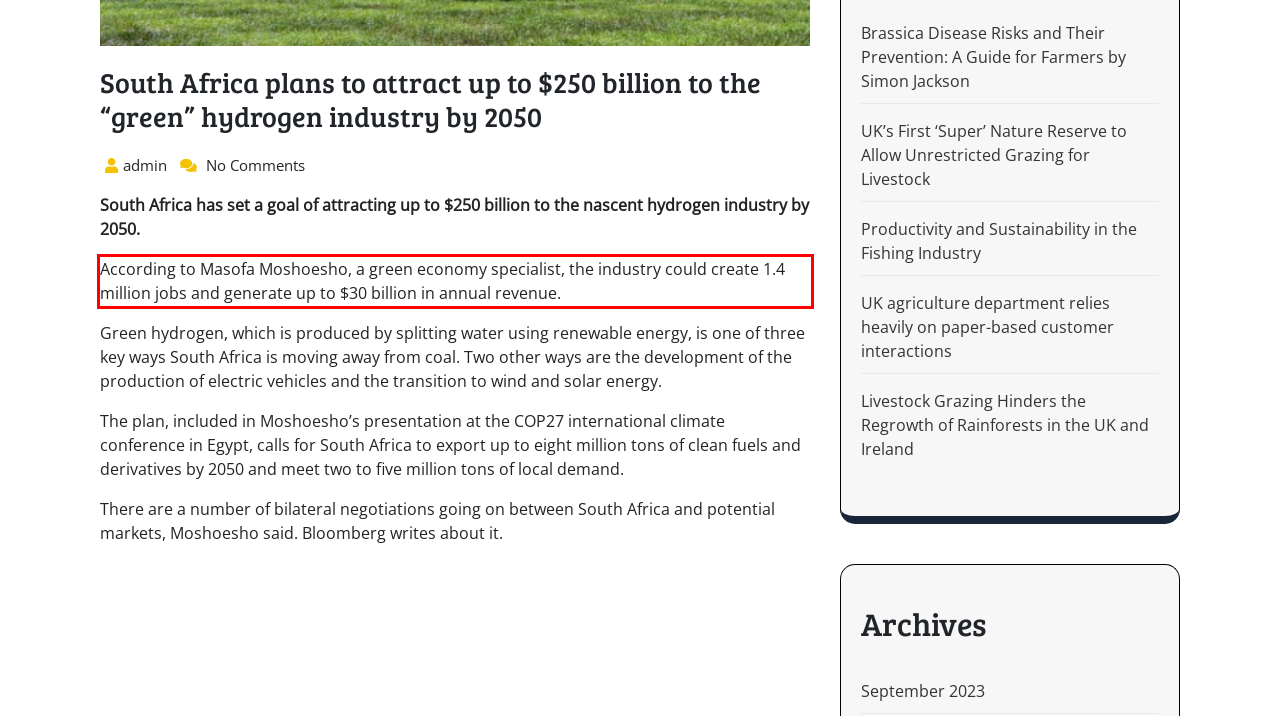Identify the text within the red bounding box on the webpage screenshot and generate the extracted text content.

According to Masofa Moshoesho, a green economy specialist, the industry could create 1.4 million jobs and generate up to $30 billion in annual revenue.